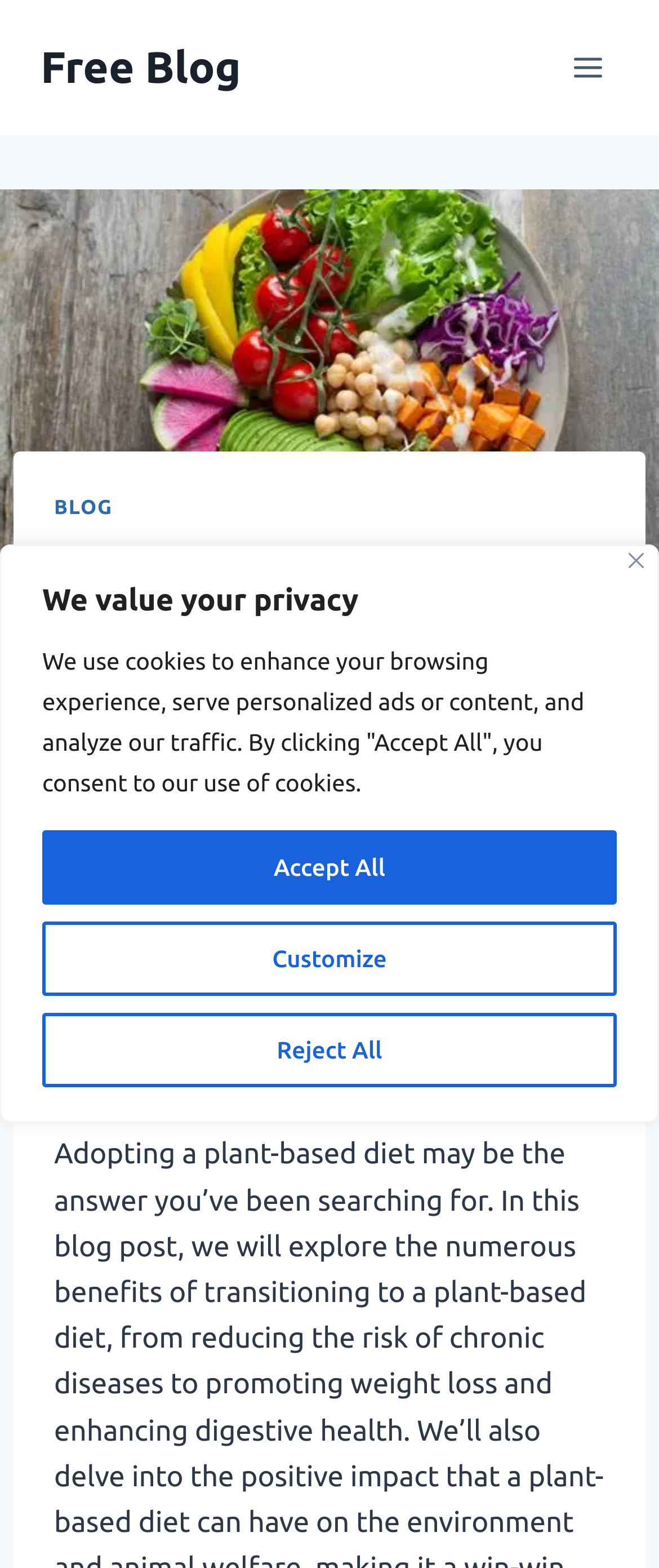Locate the primary heading on the webpage and return its text.

The Benefits of Adopting a Plant-Based Diet: Improving Health and Sustainability